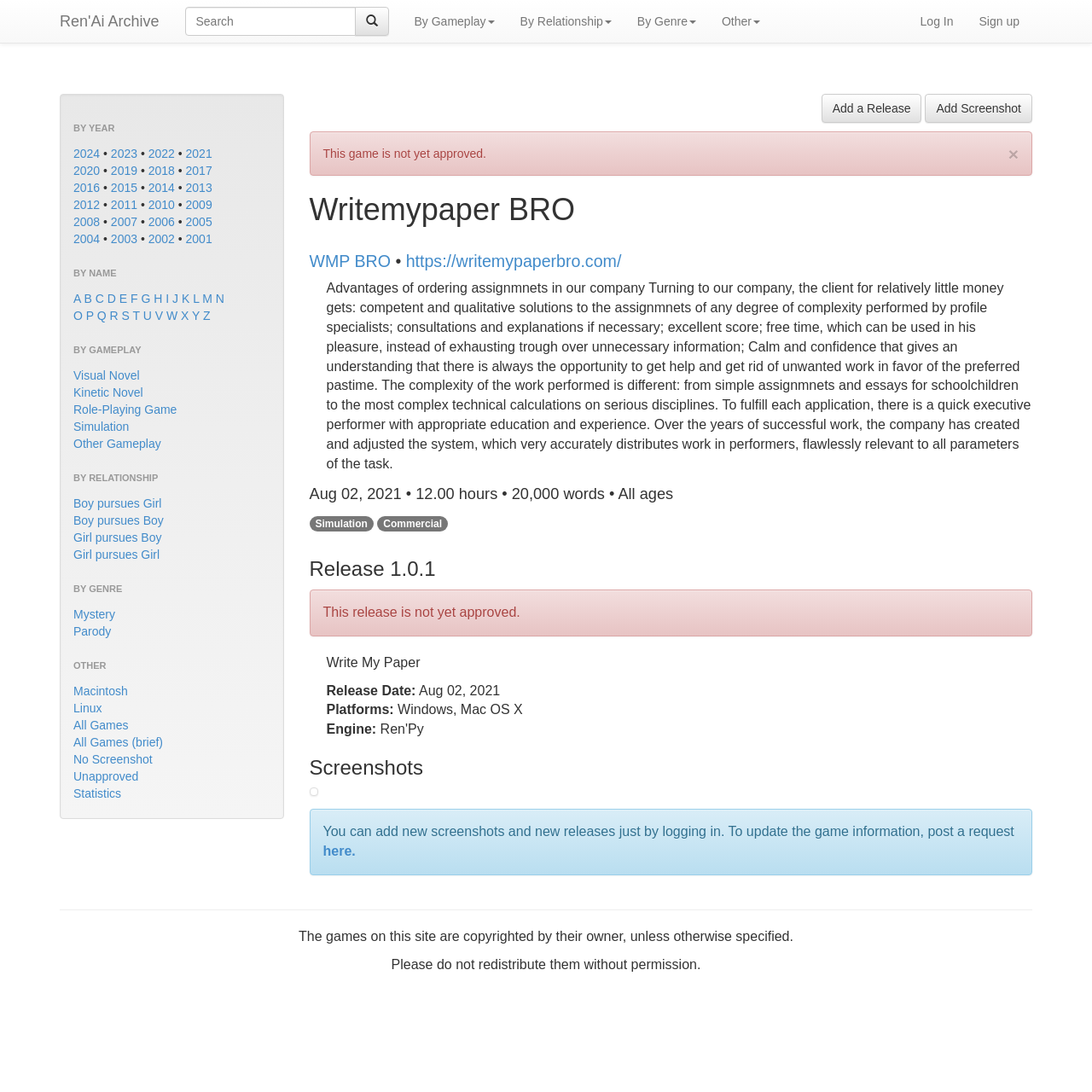Answer the question in a single word or phrase:
What is the purpose of the links at the top of the webpage?

Navigation